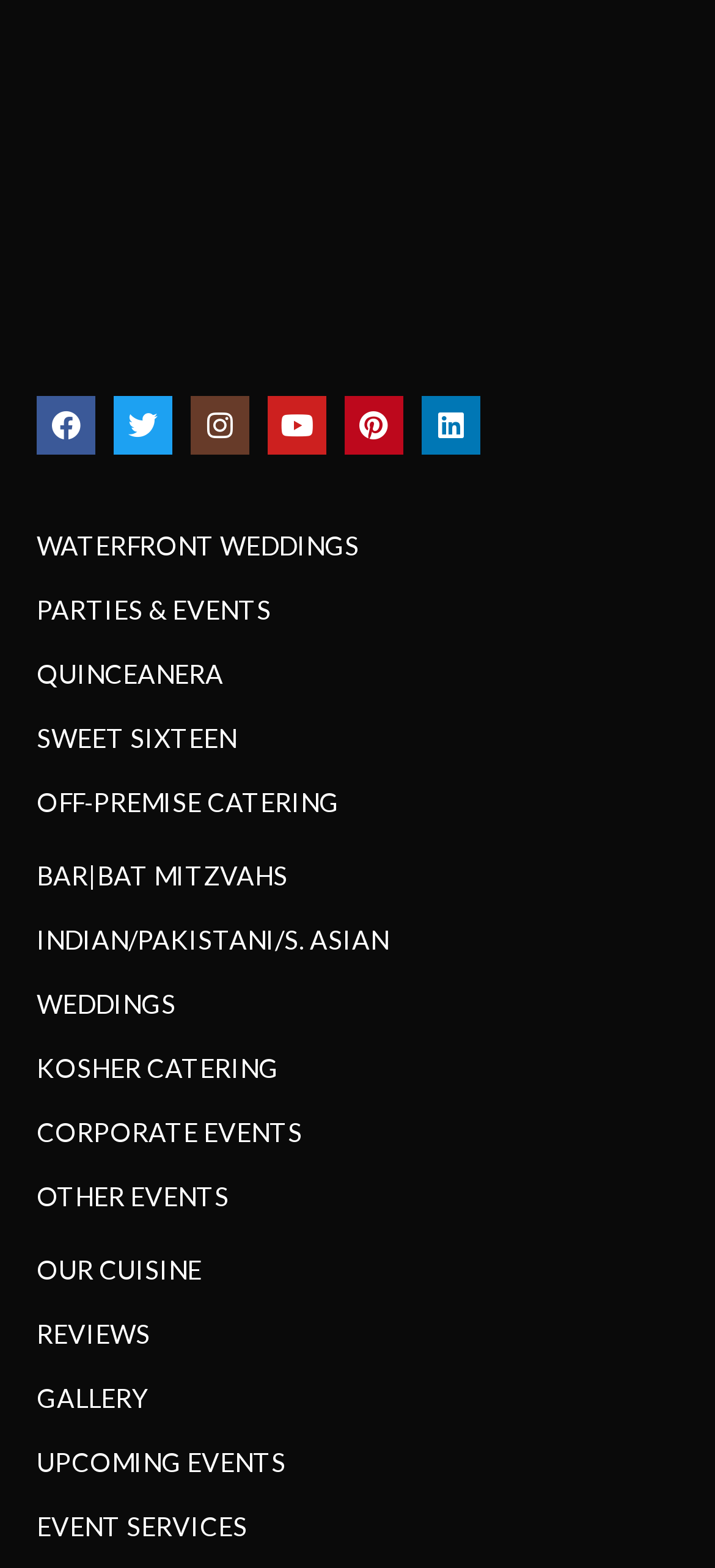Provide the bounding box coordinates of the HTML element this sentence describes: "PARTIES & EVENTS".

[0.051, 0.378, 0.949, 0.401]